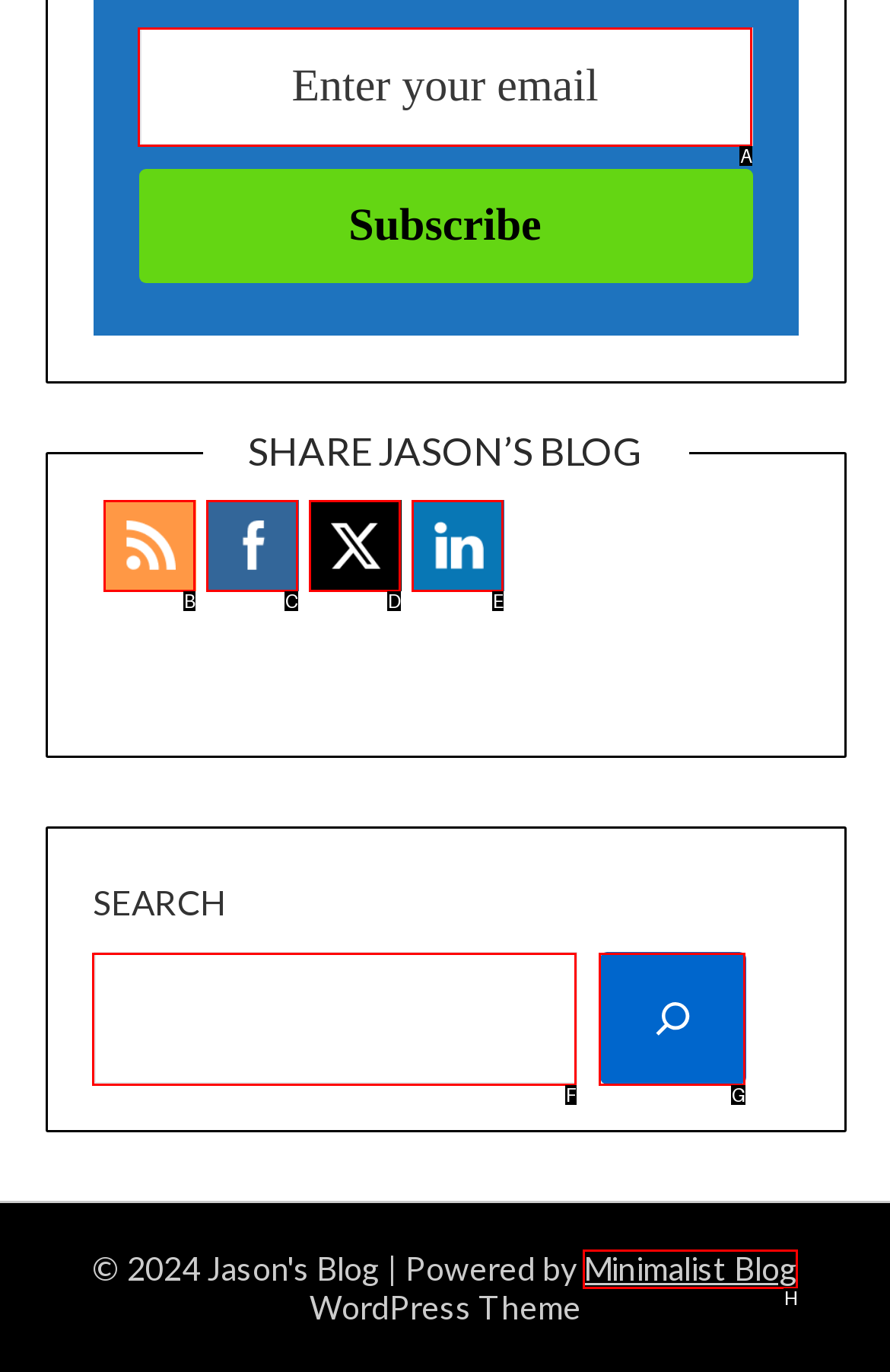Find the option that matches this description: name="email" placeholder="Enter your email"
Provide the matching option's letter directly.

A